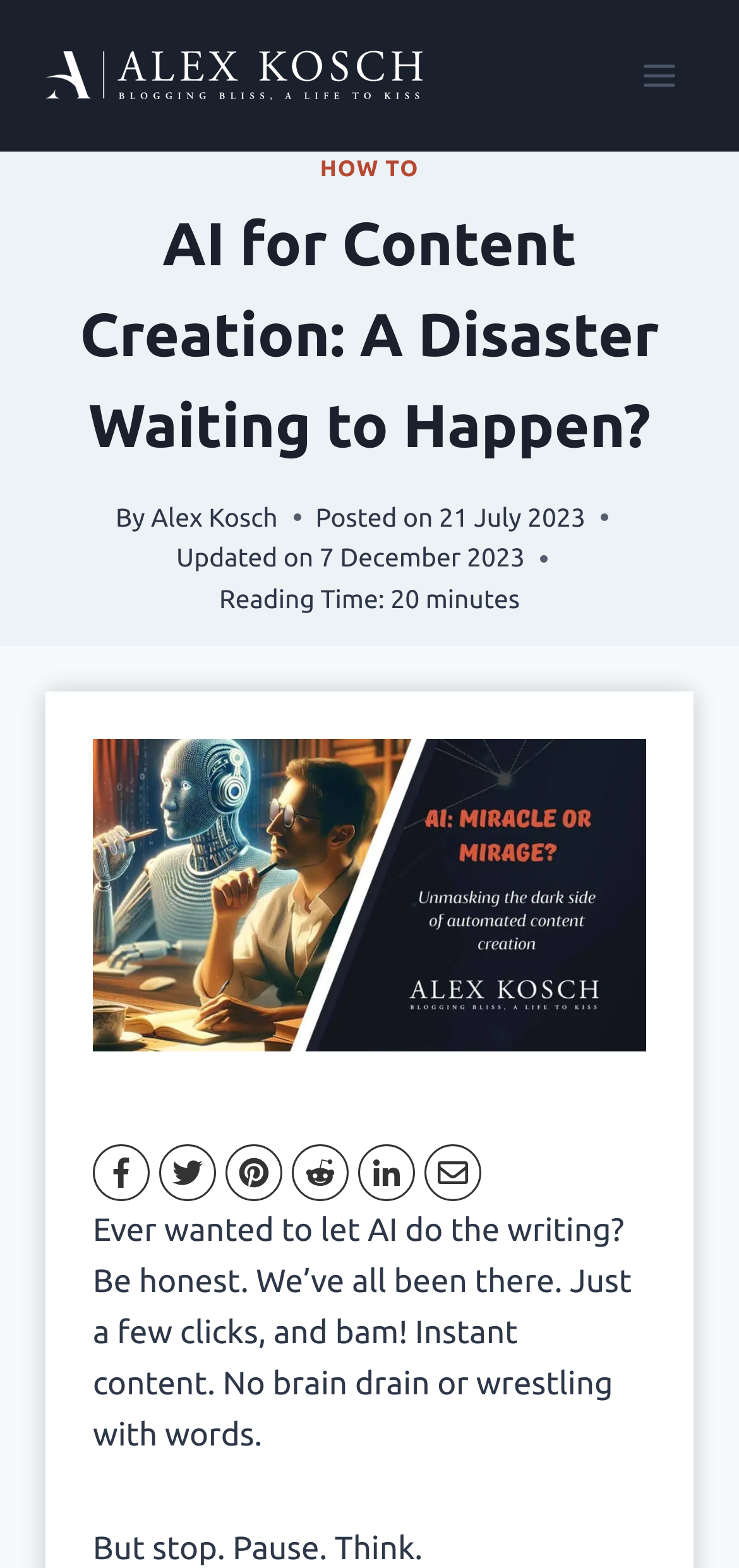Identify and extract the heading text of the webpage.

AI for Content Creation: A Disaster Waiting to Happen?